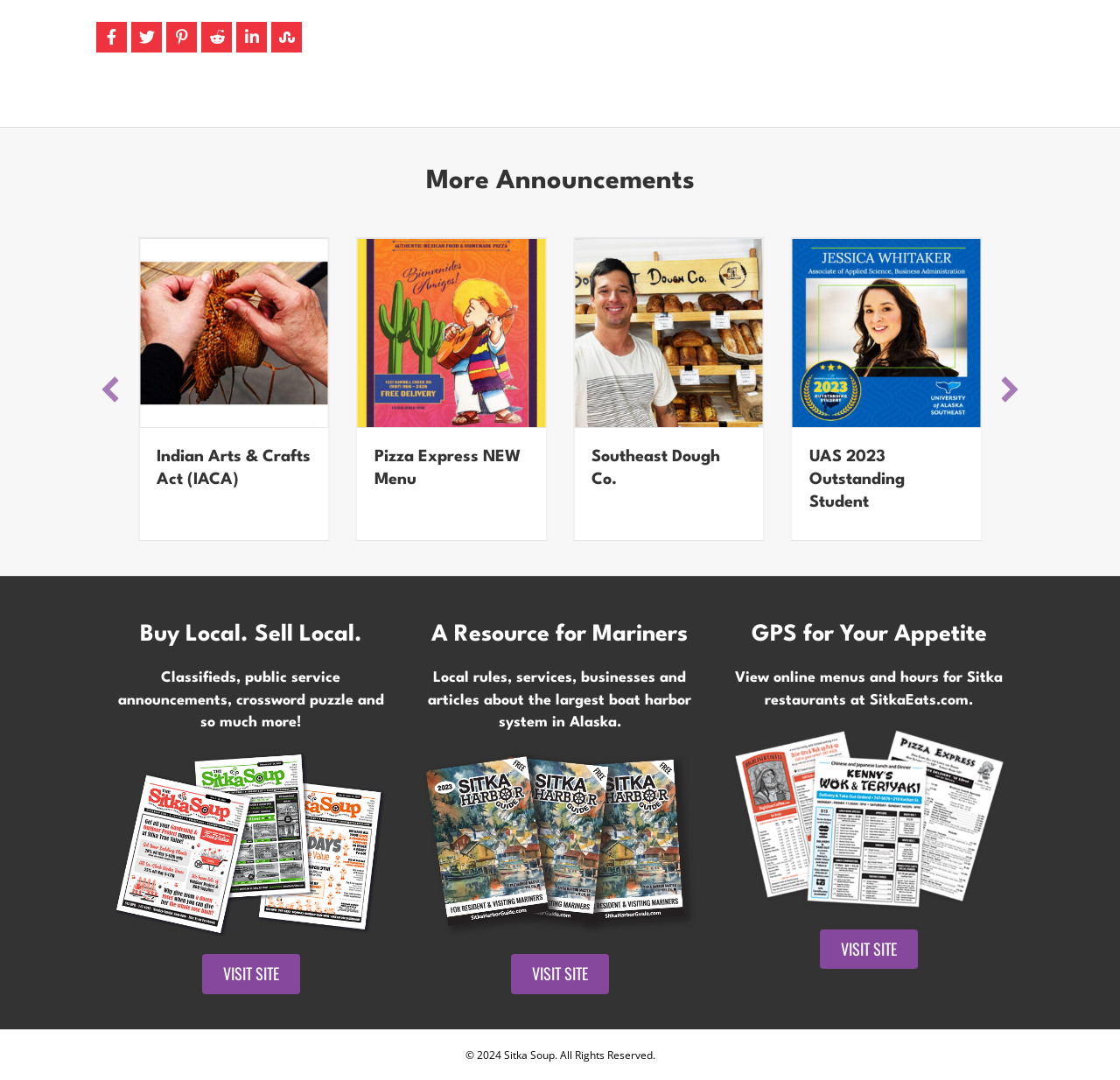Give a short answer to this question using one word or a phrase:
How many images are on this webpage?

7